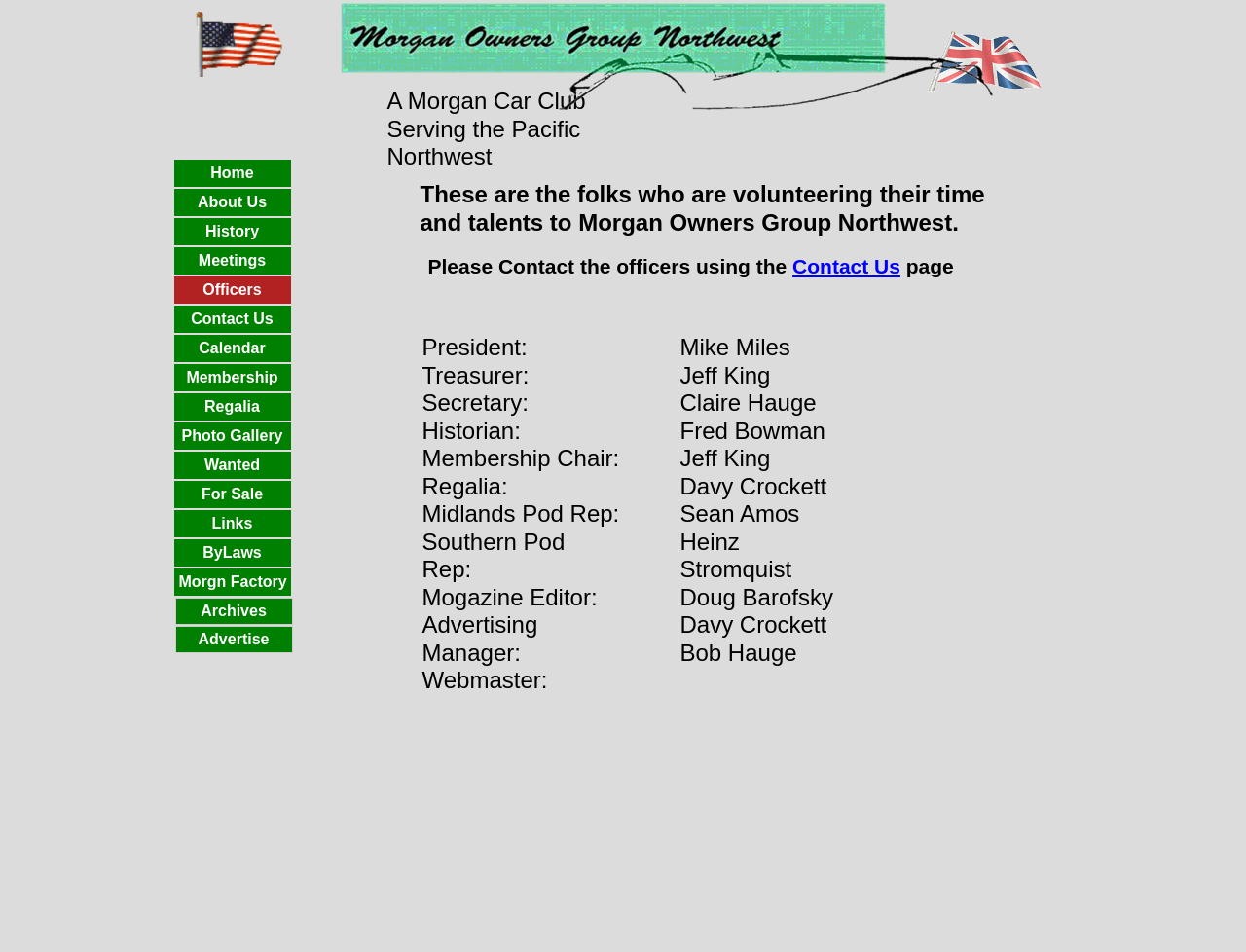Please provide a detailed answer to the question below by examining the image:
What is the position of Davy Crockett?

I found the name 'Davy Crockett' associated with two positions: 'Regalia:' and 'Midlands Pod Rep:', which are listed separately on the webpage.